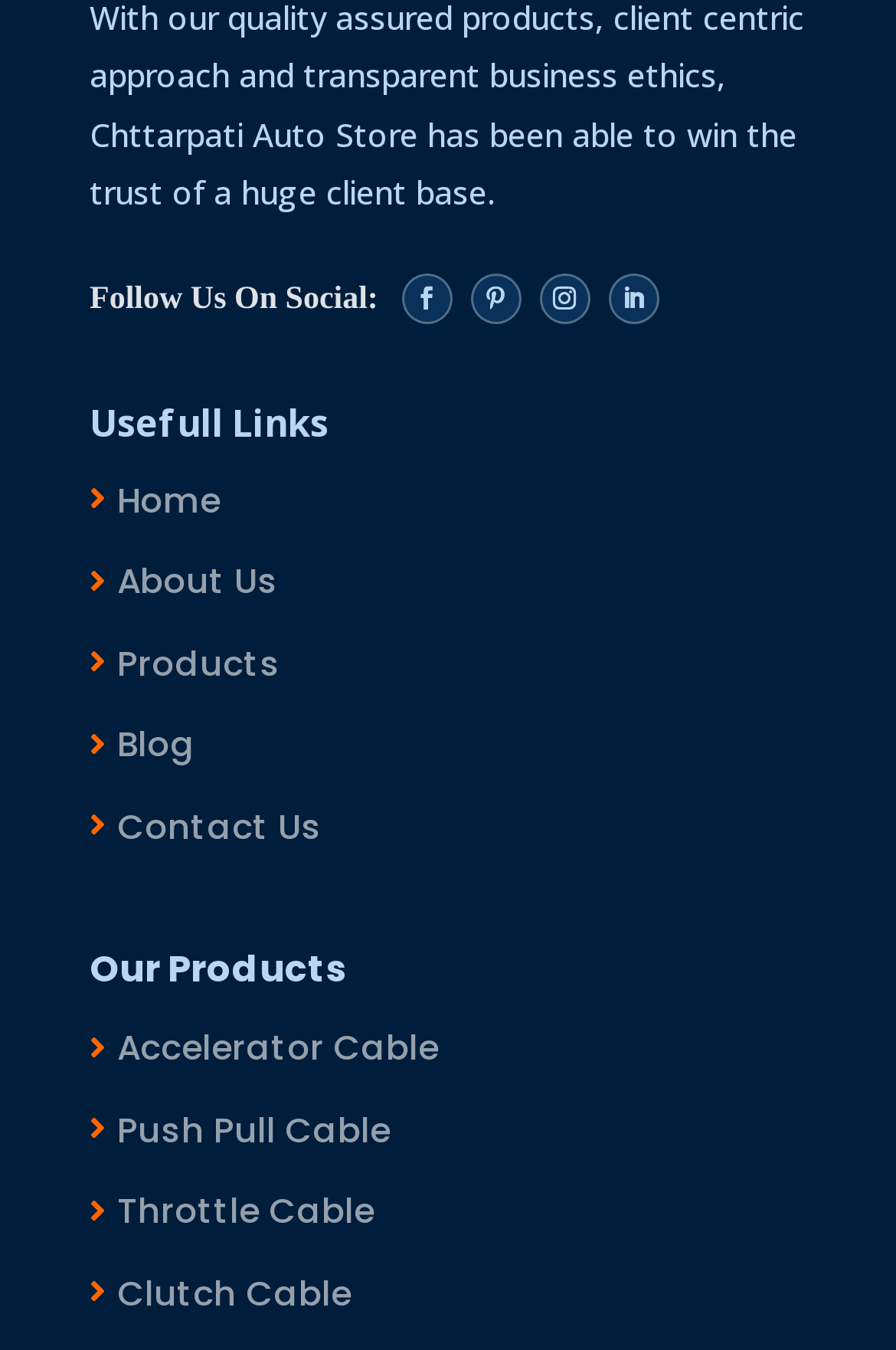Find the bounding box coordinates of the area that needs to be clicked in order to achieve the following instruction: "Contact Us". The coordinates should be specified as four float numbers between 0 and 1, i.e., [left, top, right, bottom].

[0.1, 0.59, 0.359, 0.634]